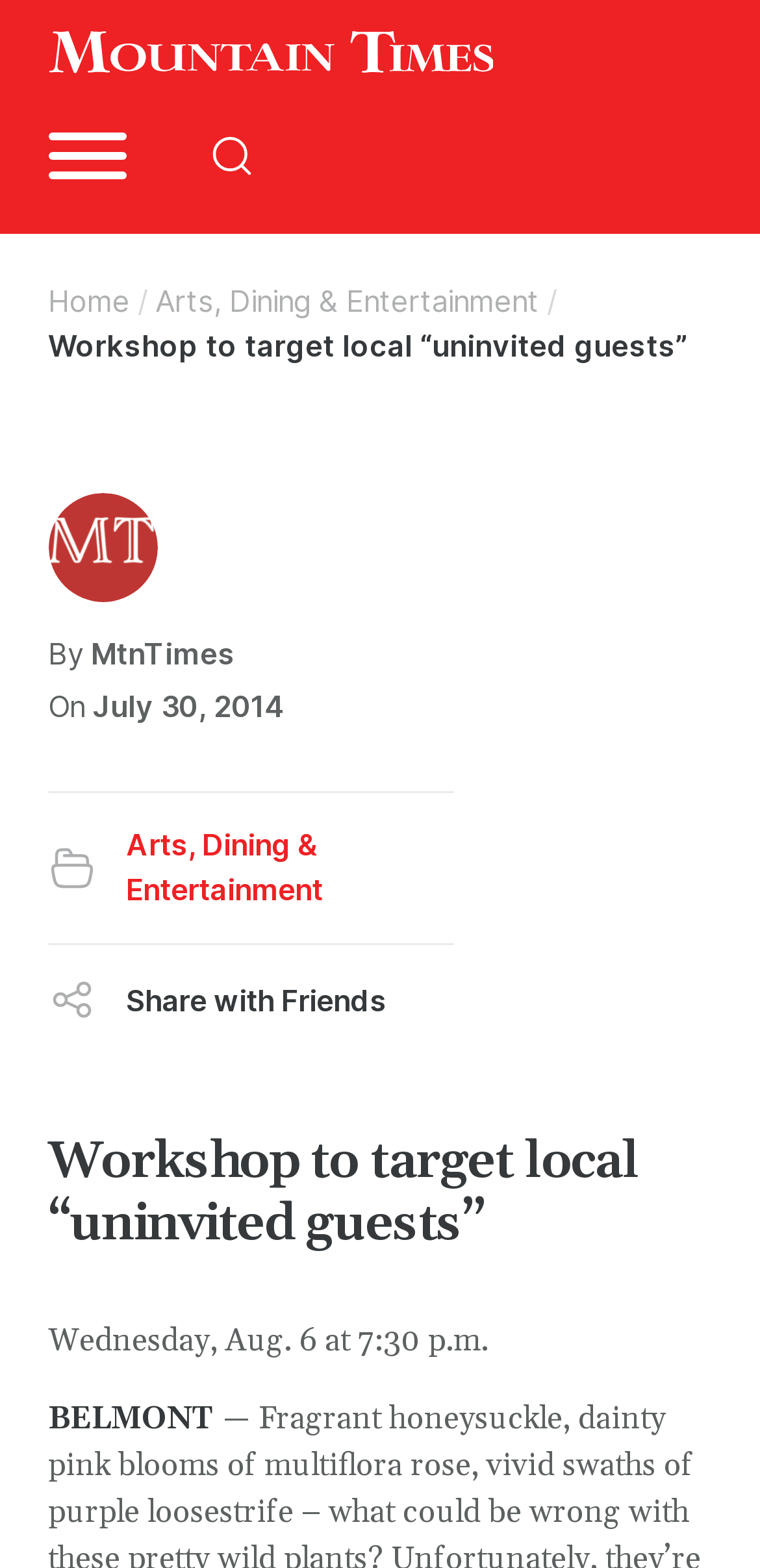Locate the bounding box coordinates of the area to click to fulfill this instruction: "Share with friends". The bounding box should be presented as four float numbers between 0 and 1, in the order [left, top, right, bottom].

[0.063, 0.603, 0.596, 0.673]